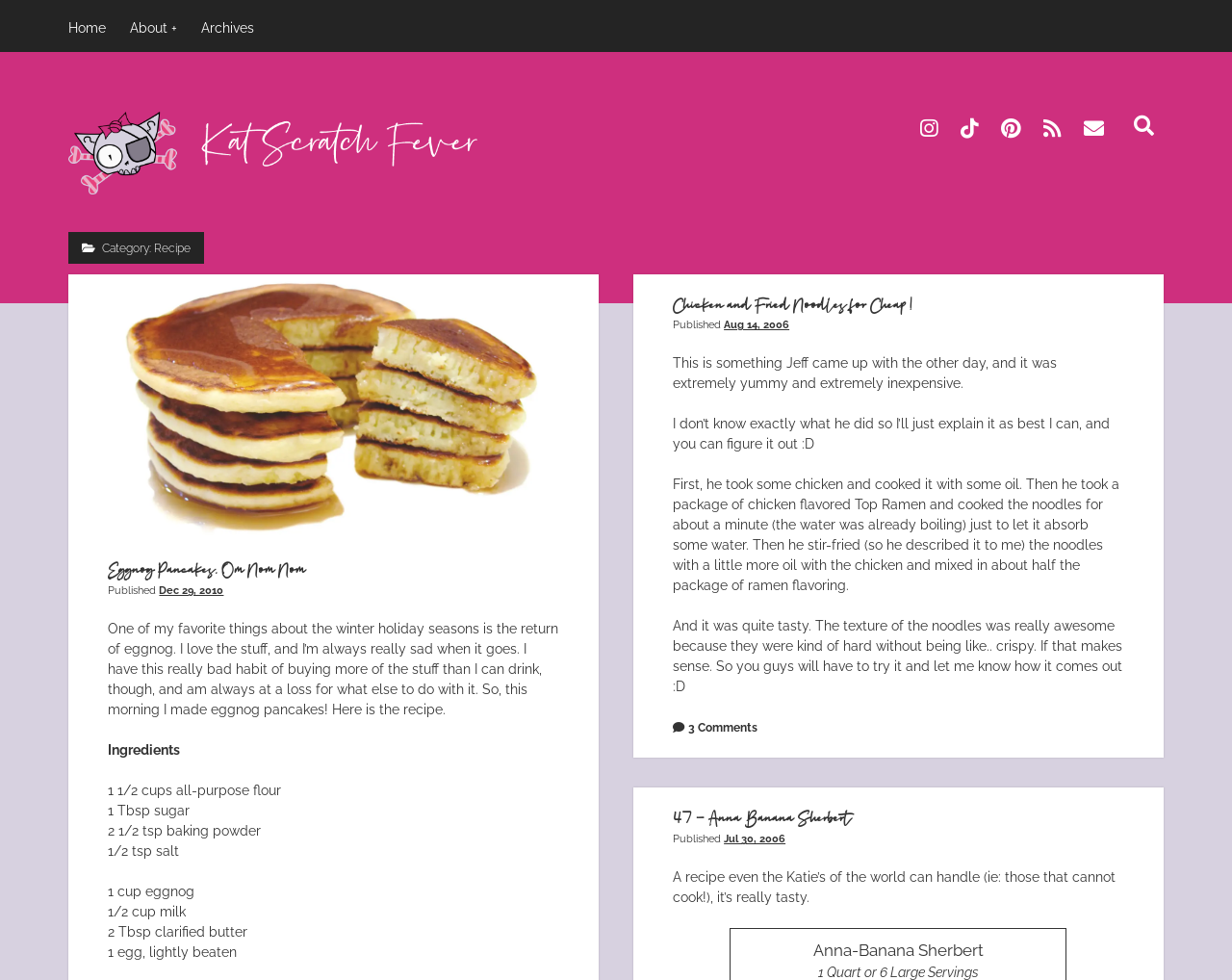Answer the question using only one word or a concise phrase: What is the category of the current webpage?

Recipe